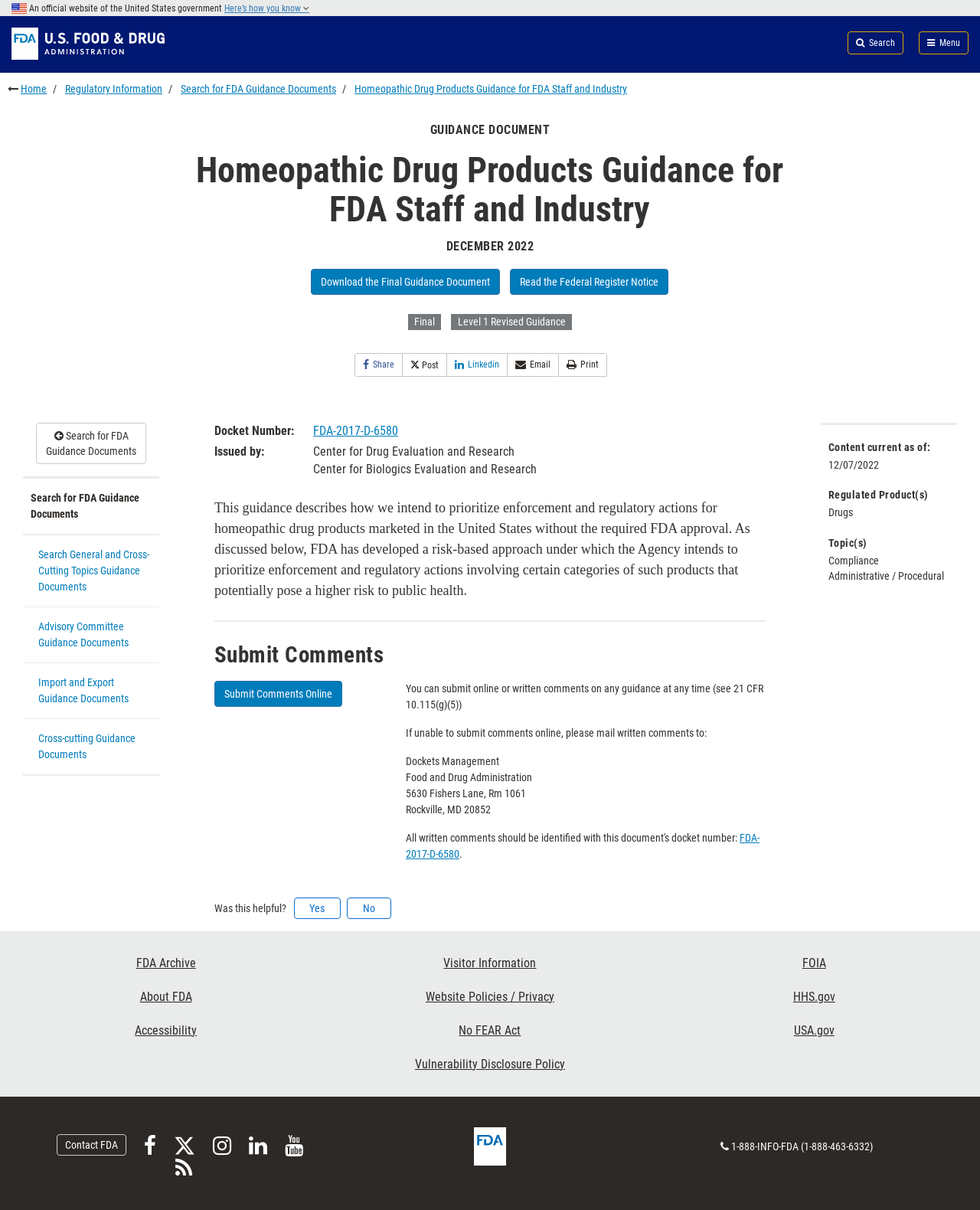Please identify the bounding box coordinates of where to click in order to follow the instruction: "Download the Final Guidance Document".

[0.318, 0.222, 0.511, 0.244]